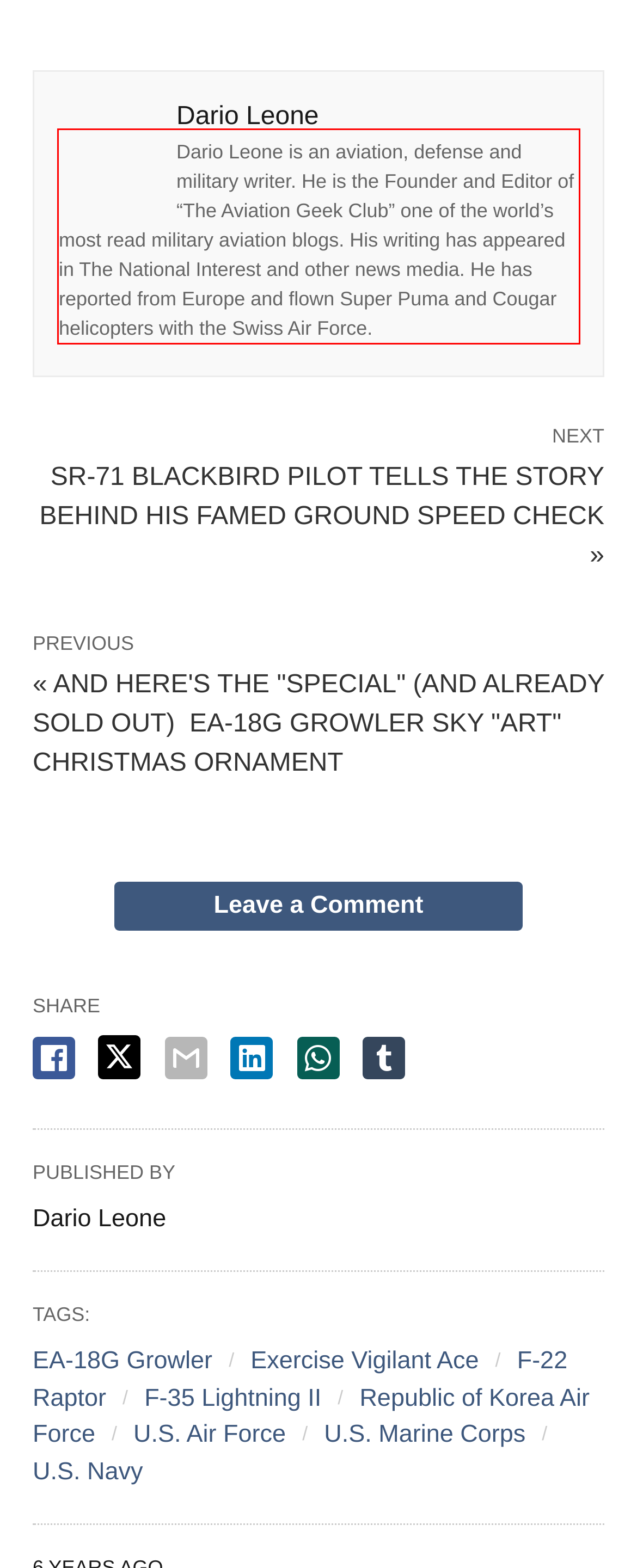Analyze the red bounding box in the provided webpage screenshot and generate the text content contained within.

Dario Leone is an aviation, defense and military writer. He is the Founder and Editor of “The Aviation Geek Club” one of the world’s most read military aviation blogs. His writing has appeared in The National Interest and other news media. He has reported from Europe and flown Super Puma and Cougar helicopters with the Swiss Air Force.